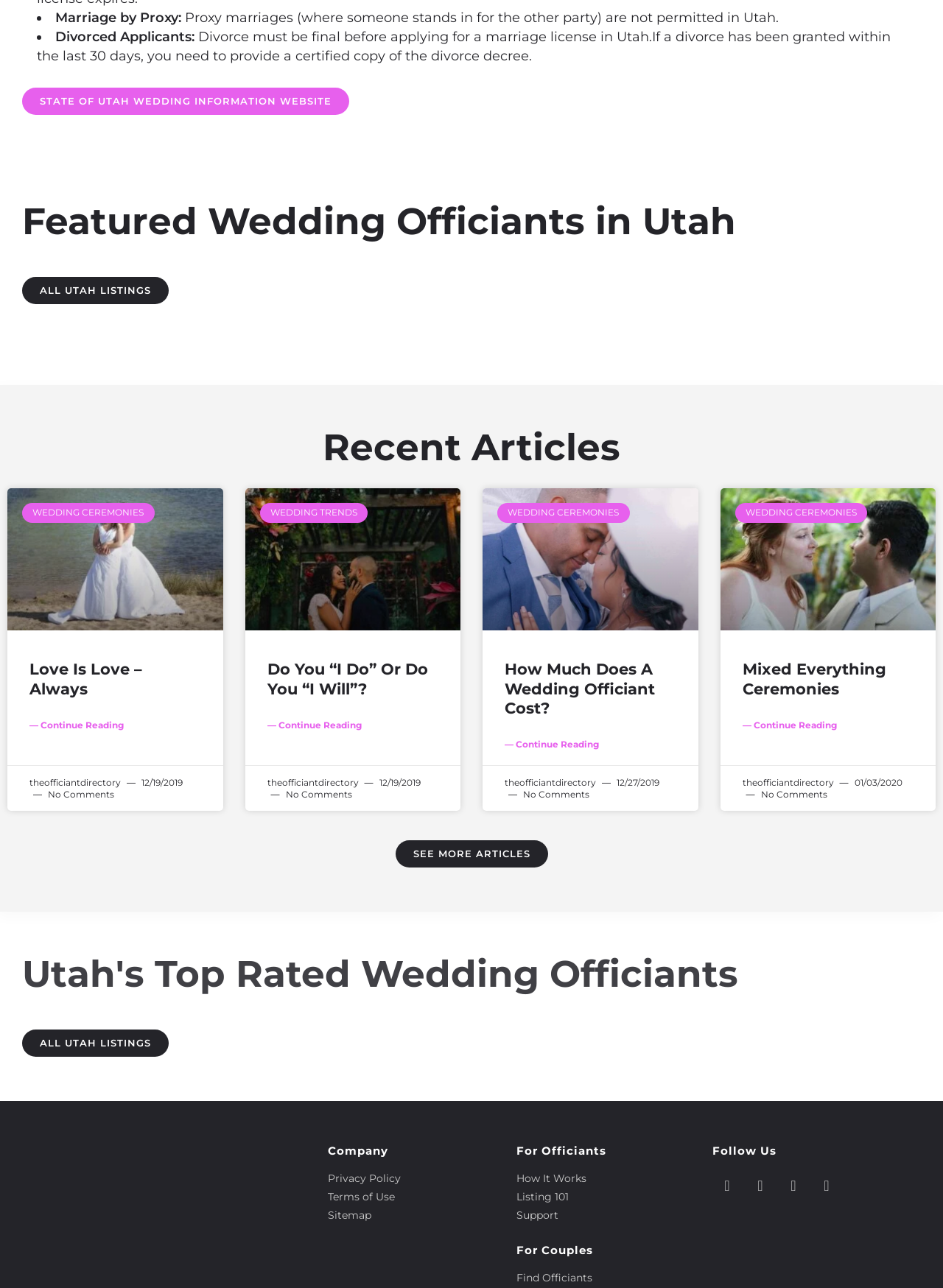Determine the bounding box coordinates of the clickable element necessary to fulfill the instruction: "Click on 'STATE OF UTAH WEDDING INFORMATION WEBSITE'". Provide the coordinates as four float numbers within the 0 to 1 range, i.e., [left, top, right, bottom].

[0.023, 0.068, 0.37, 0.089]